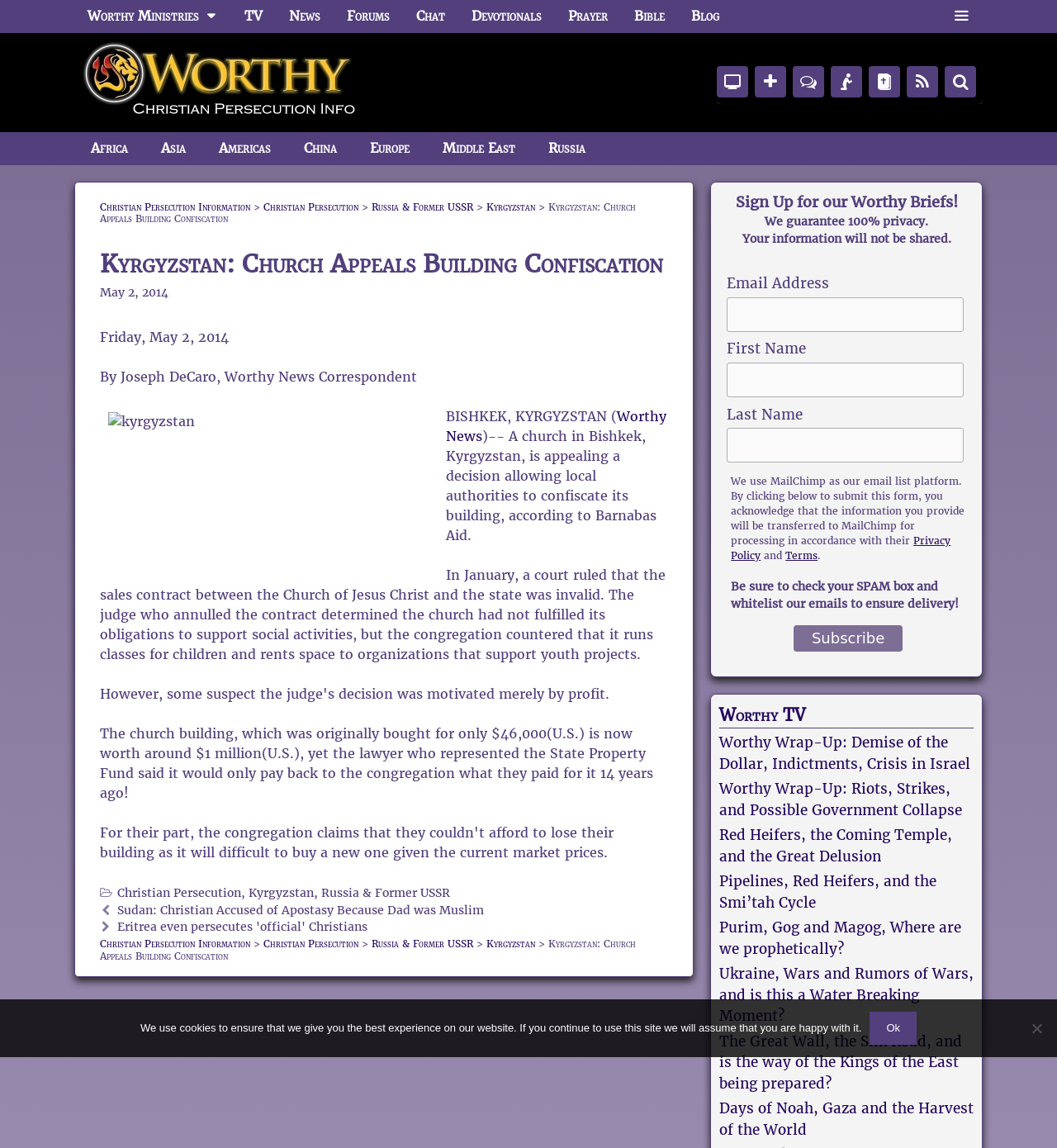Select the bounding box coordinates of the element I need to click to carry out the following instruction: "Share this post on Facebook".

None